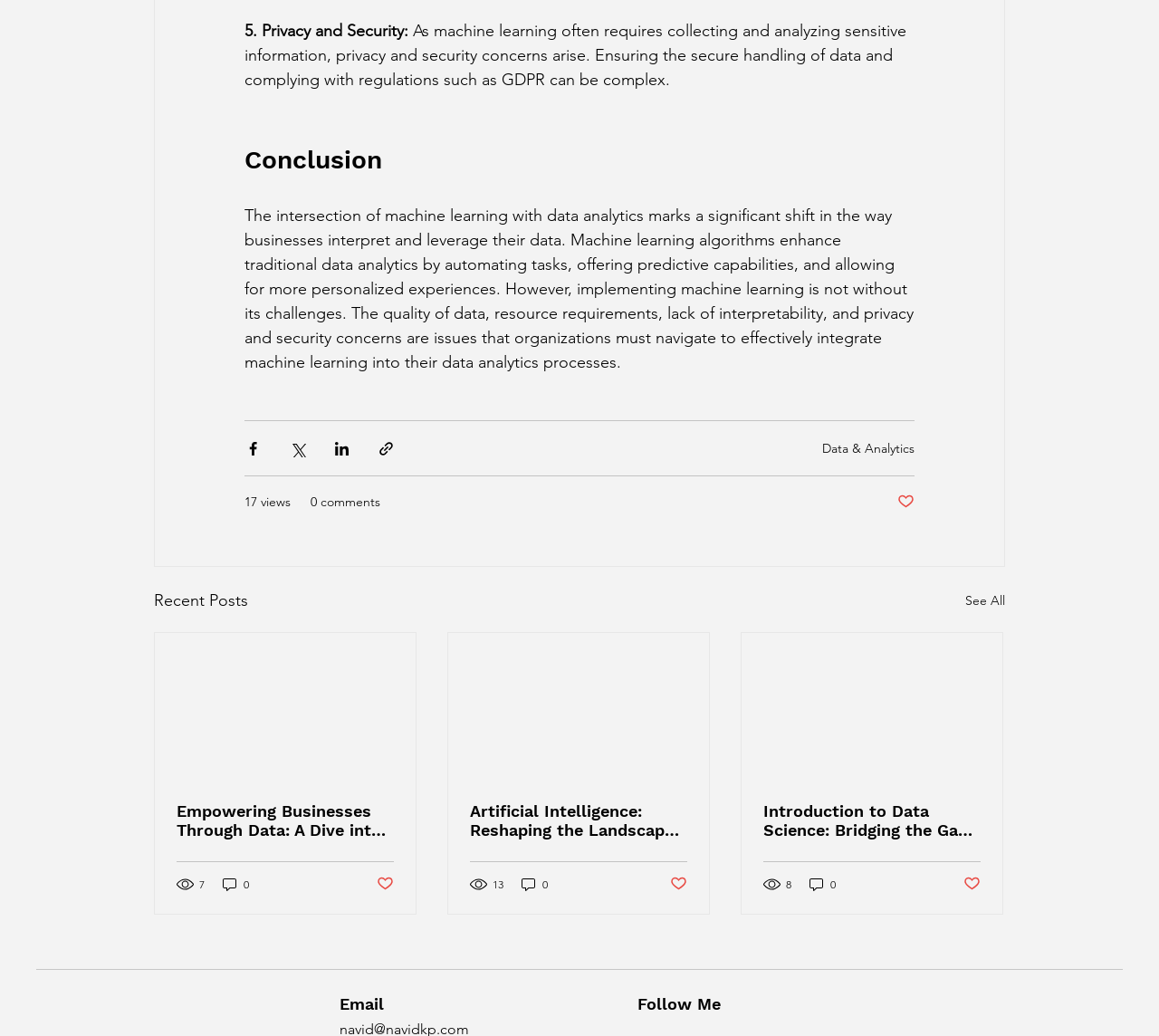Please identify the bounding box coordinates of the element I need to click to follow this instruction: "Share via Facebook".

[0.211, 0.424, 0.226, 0.441]